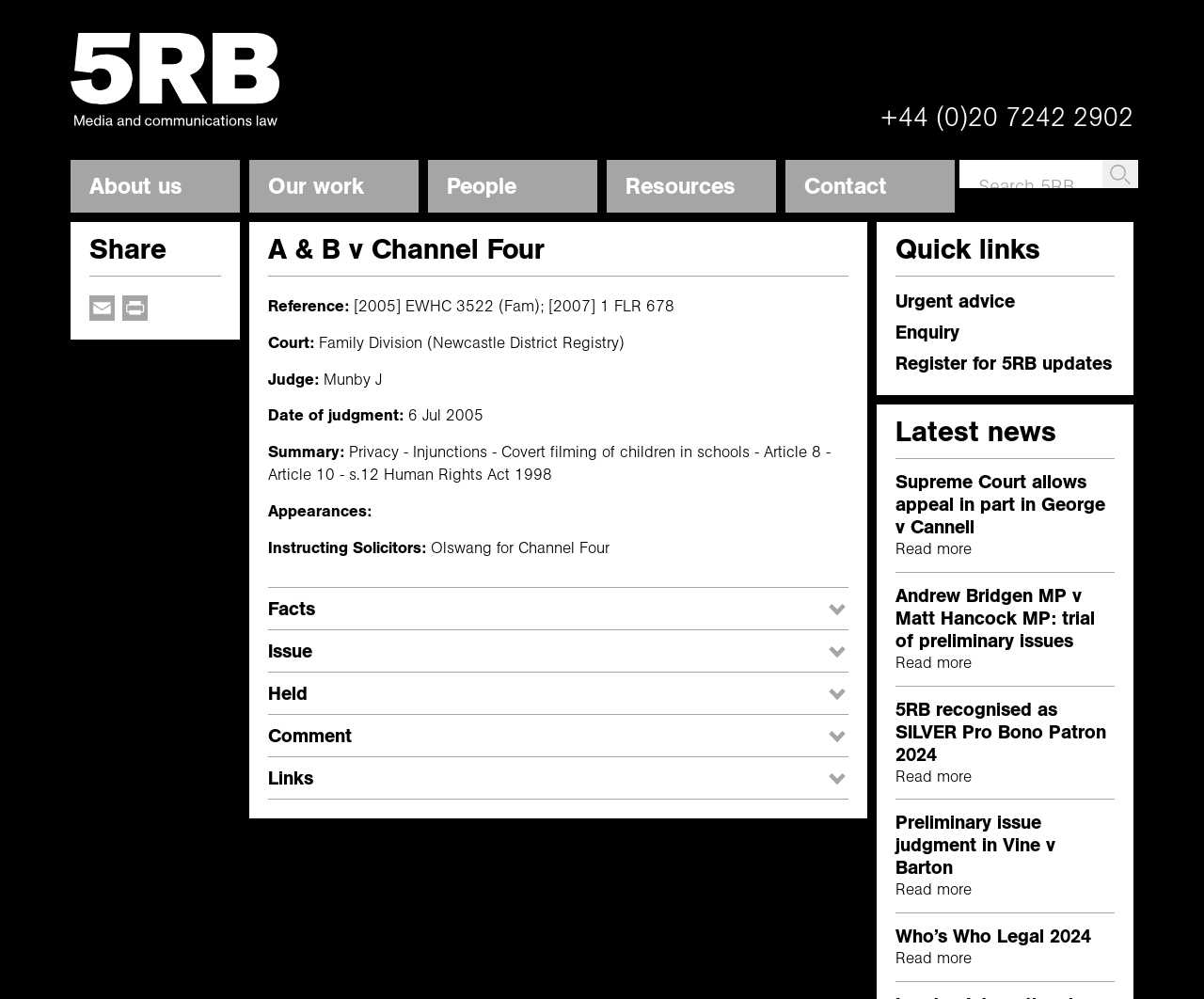Please provide the main heading of the webpage content.

A & B v Channel Four